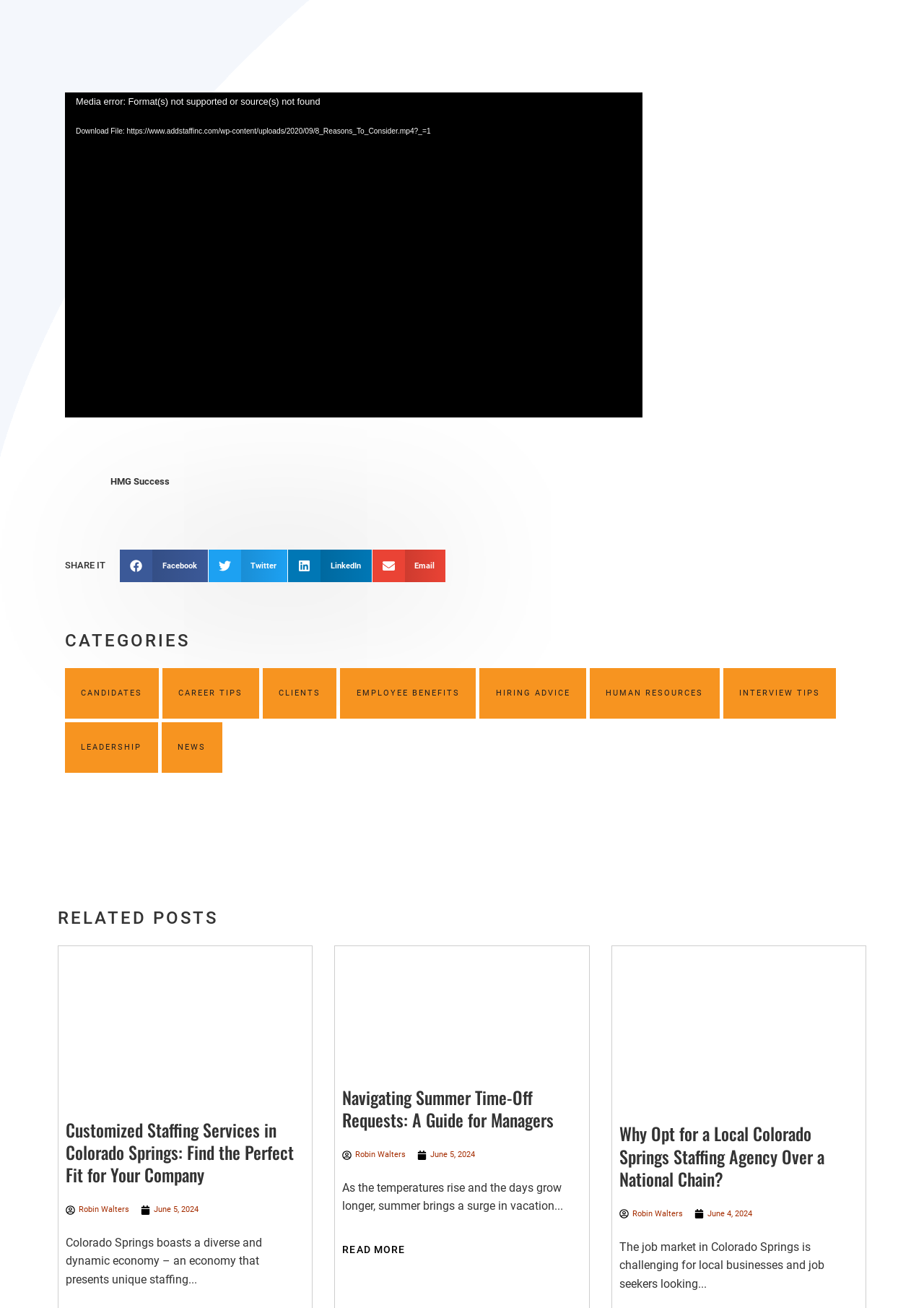Please answer the following question using a single word or phrase: 
What is the main topic of the webpage?

Staffing Services